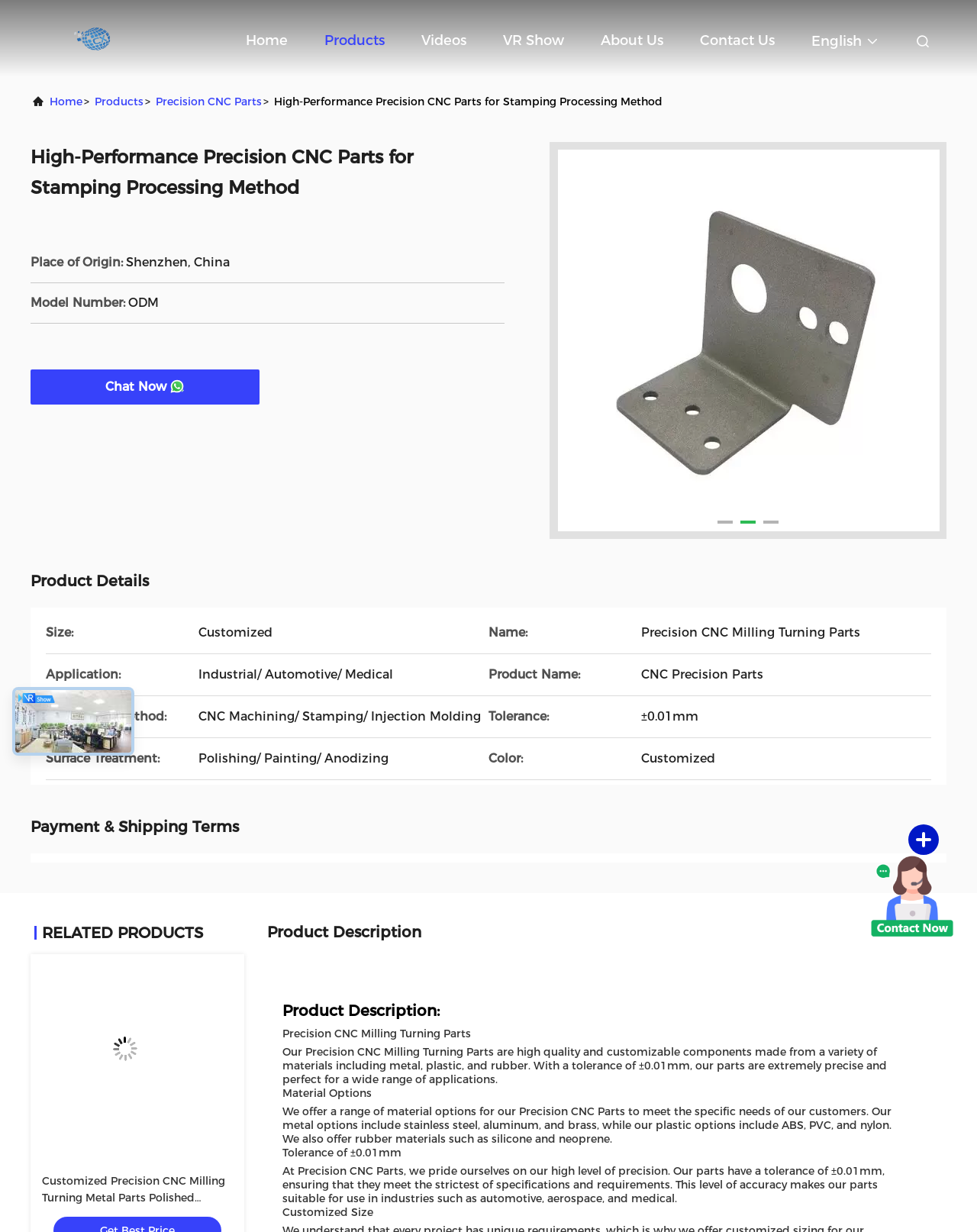What is the application of the product?
Based on the image, provide your answer in one word or phrase.

Industrial/ Automotive/ Medical